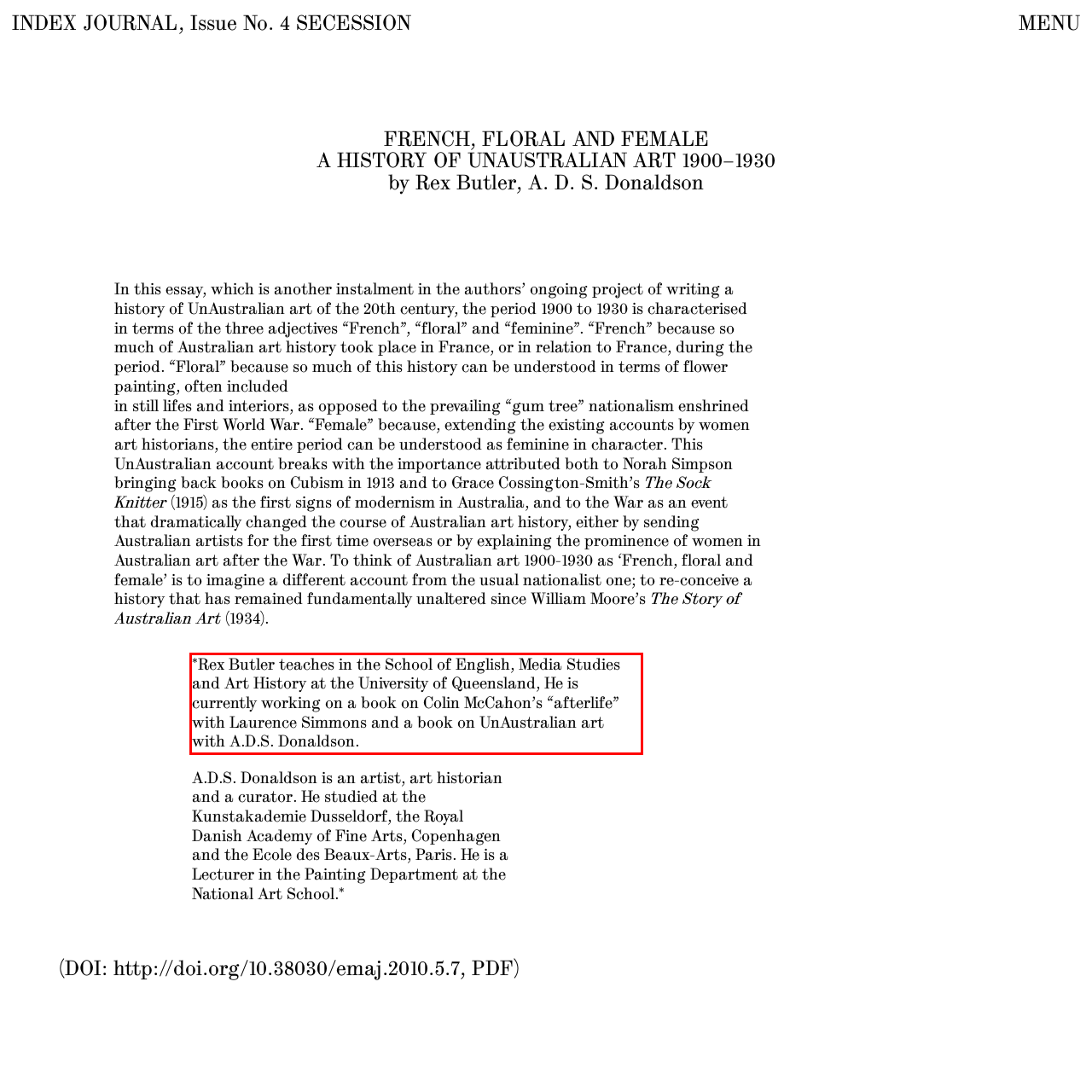You are looking at a screenshot of a webpage with a red rectangle bounding box. Use OCR to identify and extract the text content found inside this red bounding box.

*Rex Butler teaches in the School of English, Media Studies and Art History at the University of Queensland, He is currently working on a book on Colin McCahon’s “afterlife” with Laurence Simmons and a book on UnAustralian art with A.D.S. Donaldson.